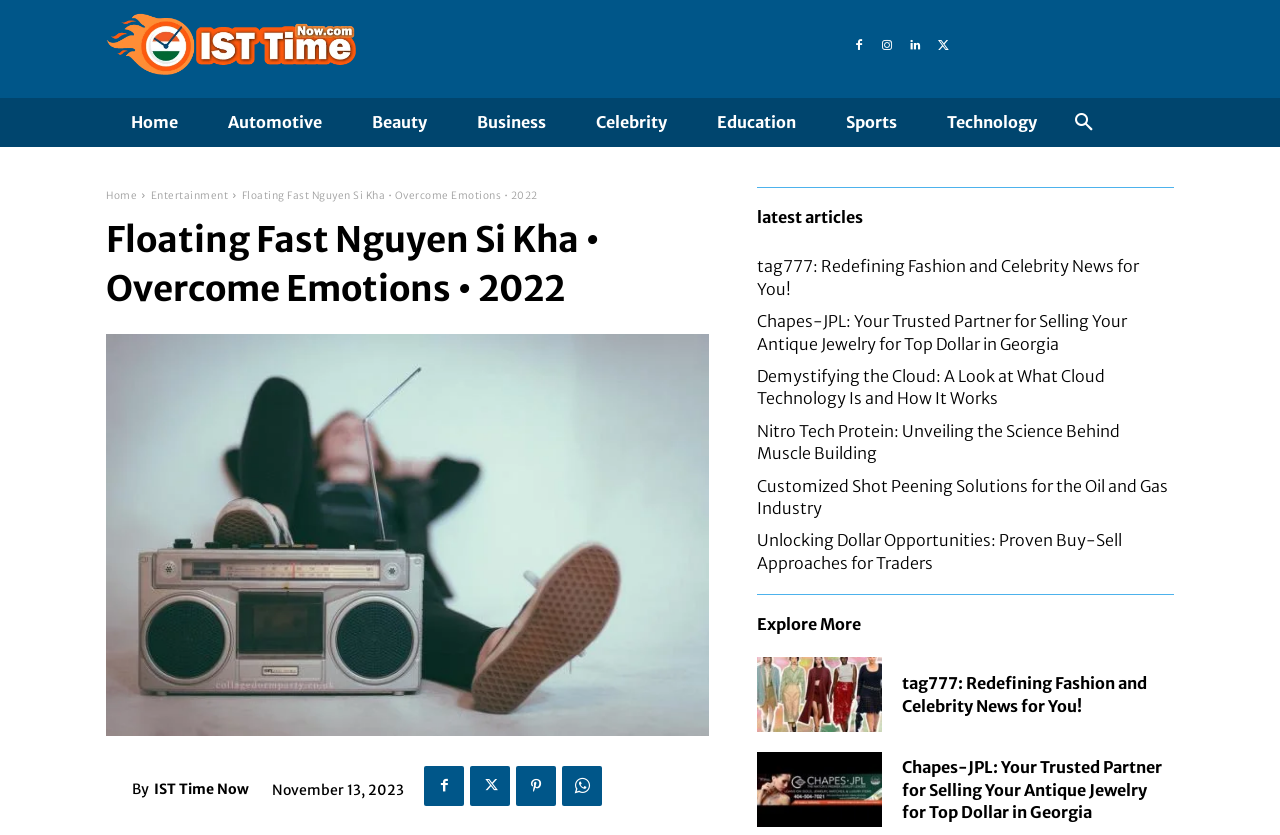Given the description Entertainment, predict the bounding box coordinates of the UI element. Ensure the coordinates are in the format (top-left x, top-left y, bottom-right x, bottom-right y) and all values are between 0 and 1.

[0.118, 0.227, 0.178, 0.242]